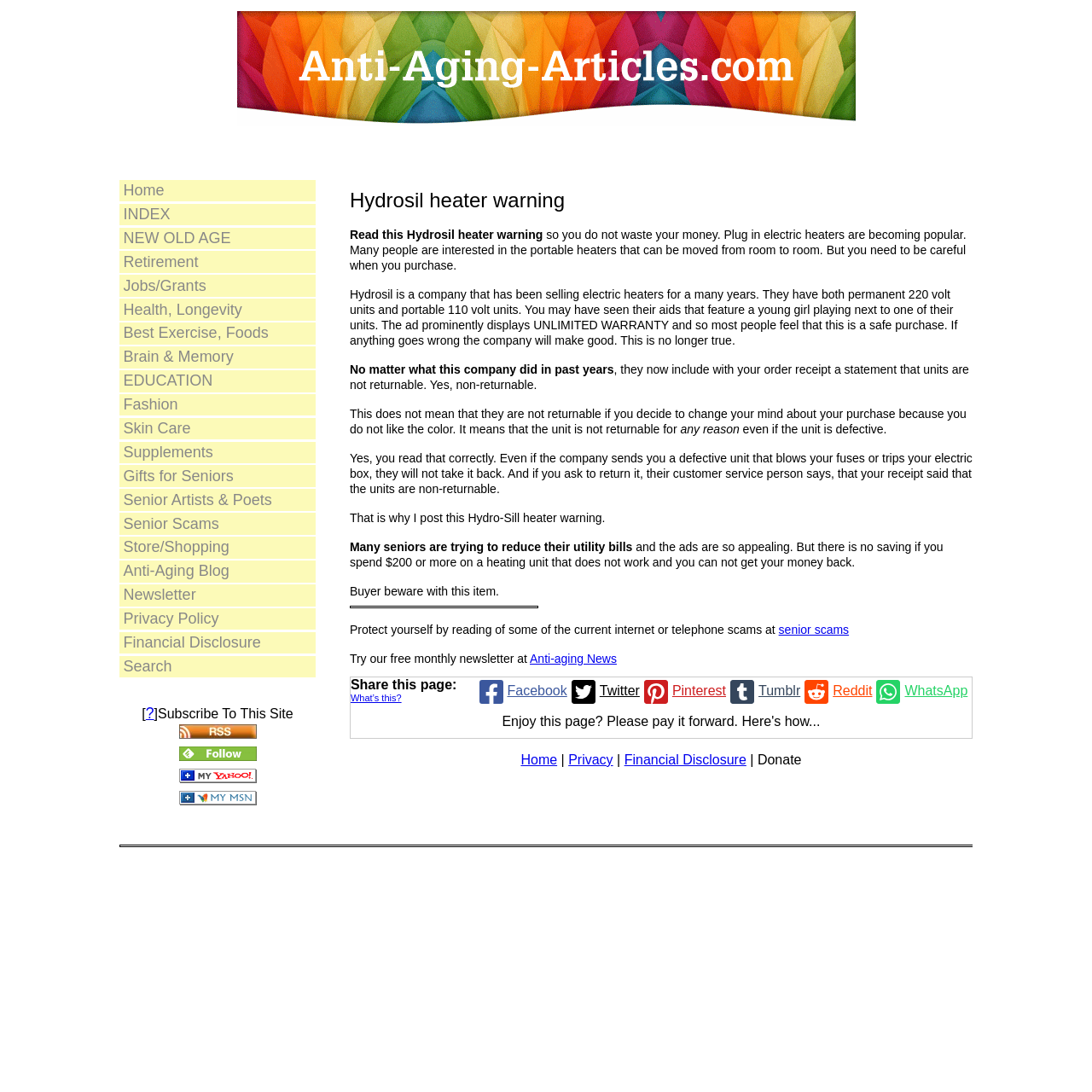Locate the bounding box coordinates of the element to click to perform the following action: 'Subscribe to the Anti-aging News newsletter'. The coordinates should be given as four float values between 0 and 1, in the form of [left, top, right, bottom].

[0.485, 0.596, 0.565, 0.609]